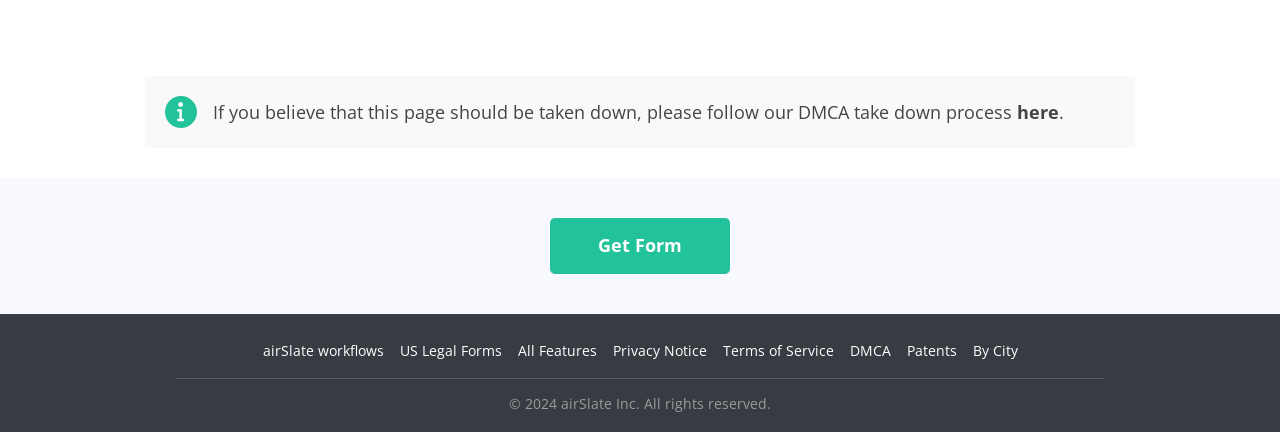Please find the bounding box coordinates of the element's region to be clicked to carry out this instruction: "Learn about airSlate workflows".

[0.205, 0.788, 0.3, 0.832]